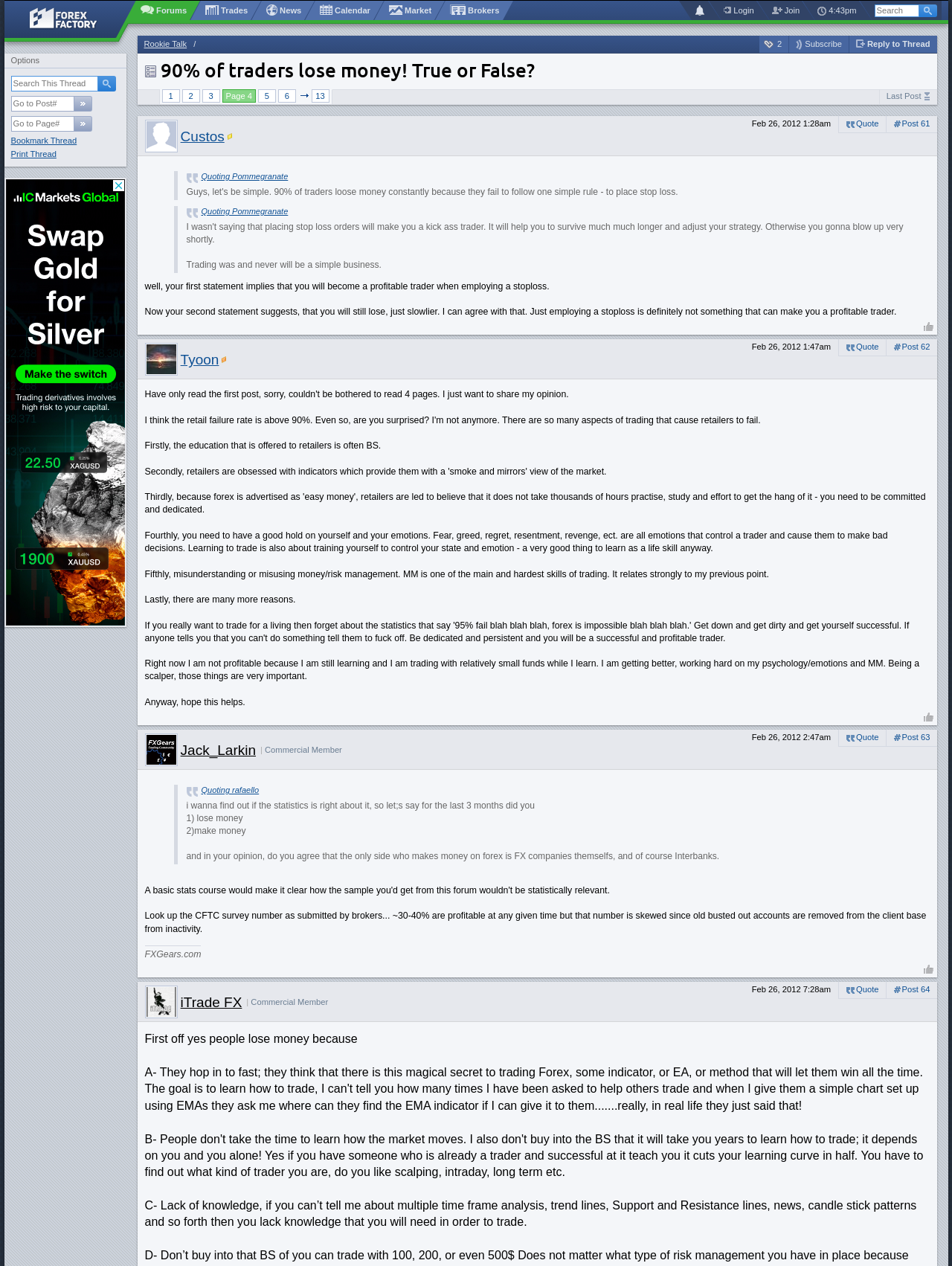How many search boxes are there on this page?
Respond with a short answer, either a single word or a phrase, based on the image.

3